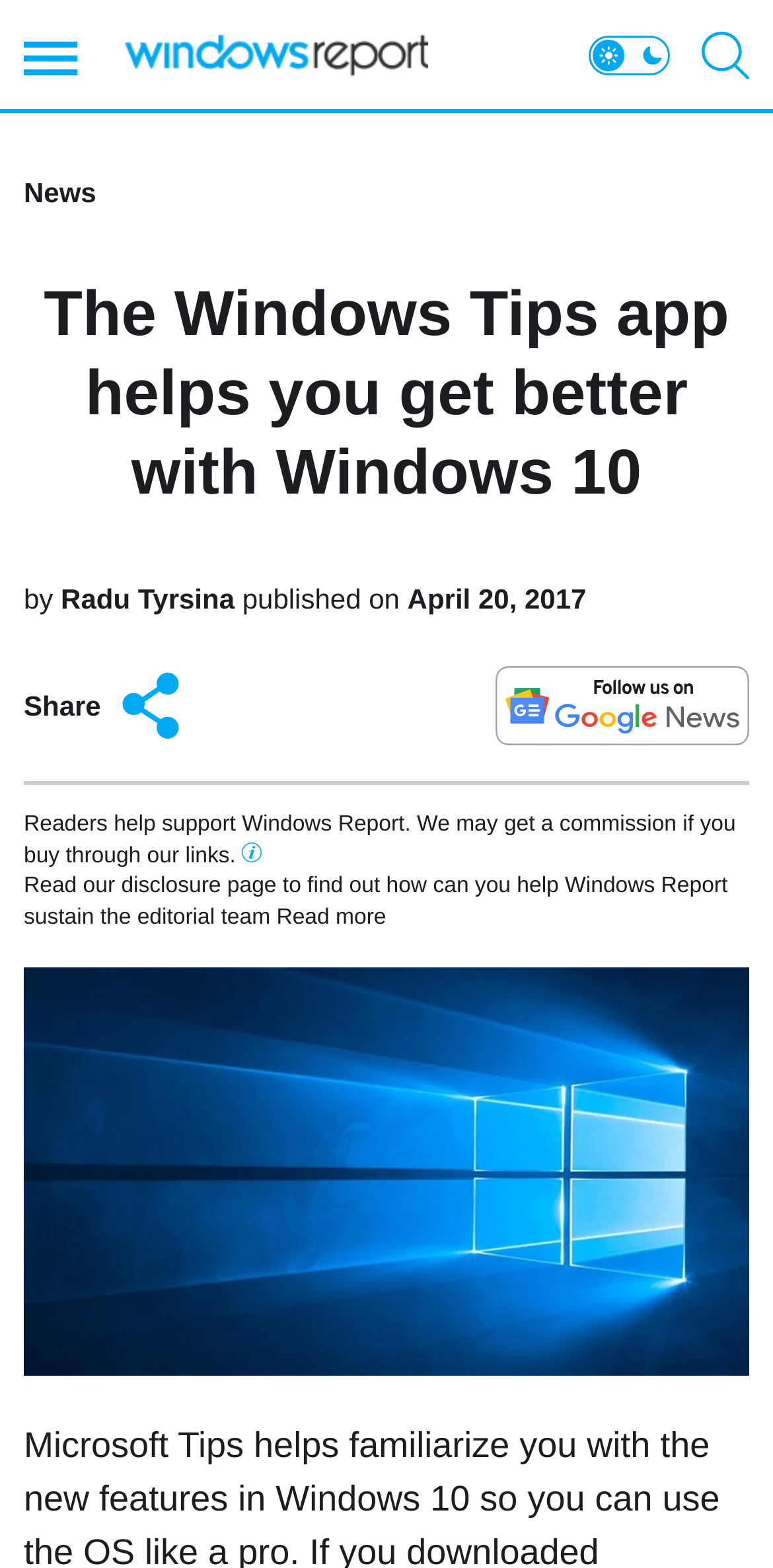Calculate the bounding box coordinates of the UI element given the description: "Radu Tyrsina".

[0.079, 0.371, 0.313, 0.391]